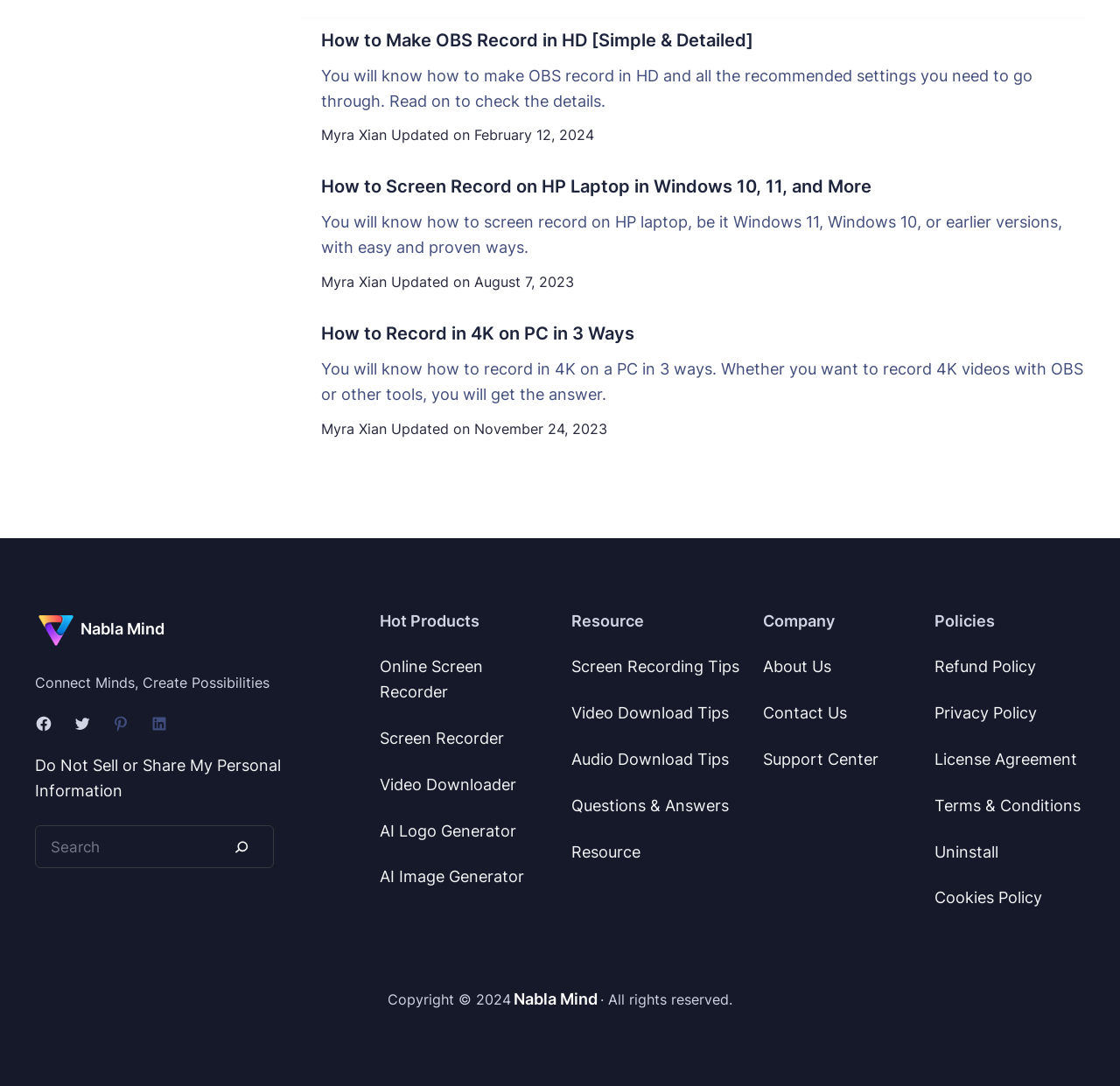Specify the bounding box coordinates of the element's region that should be clicked to achieve the following instruction: "Learn about screen recording tips". The bounding box coordinates consist of four float numbers between 0 and 1, in the format [left, top, right, bottom].

[0.51, 0.605, 0.66, 0.622]